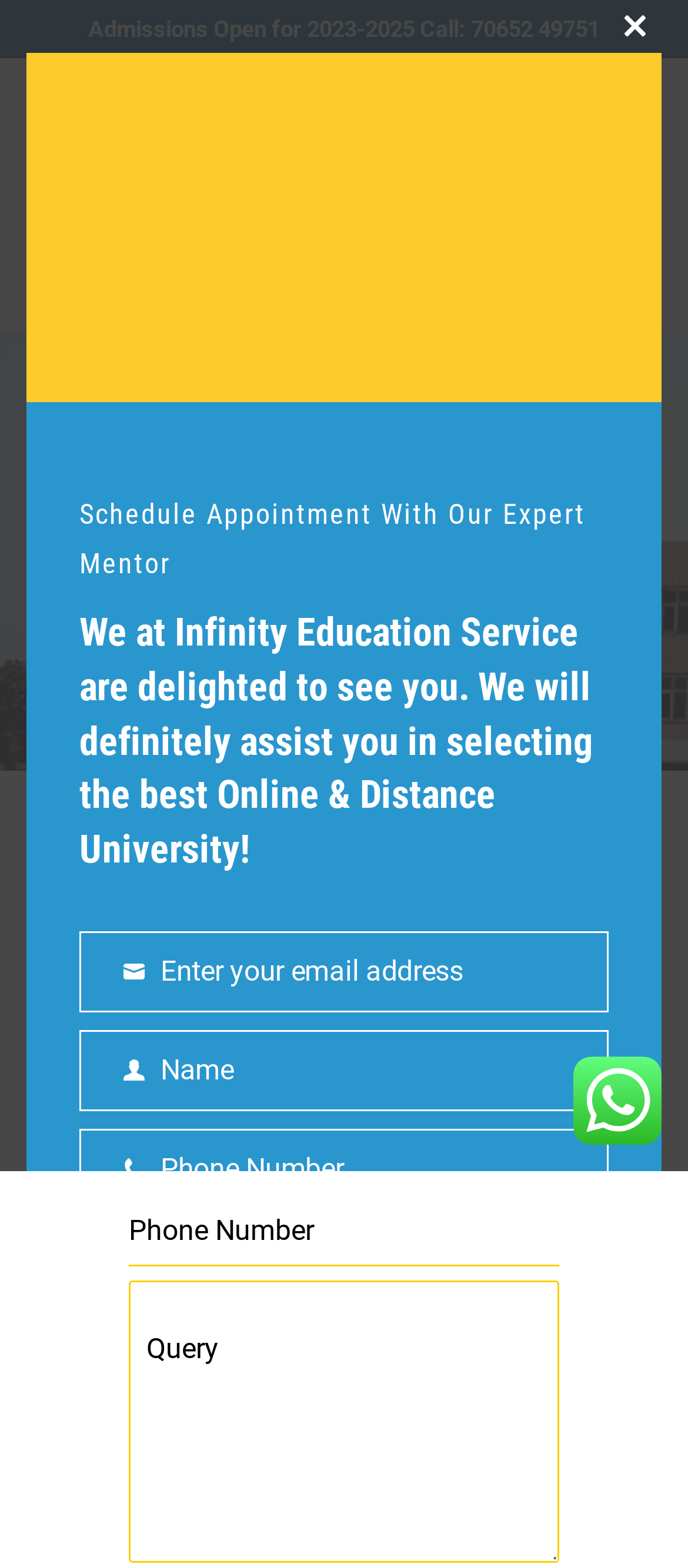Please identify the bounding box coordinates of the region to click in order to complete the given instruction: "Click the SUBMIT button". The coordinates should be four float numbers between 0 and 1, i.e., [left, top, right, bottom].

[0.115, 0.909, 0.885, 0.958]